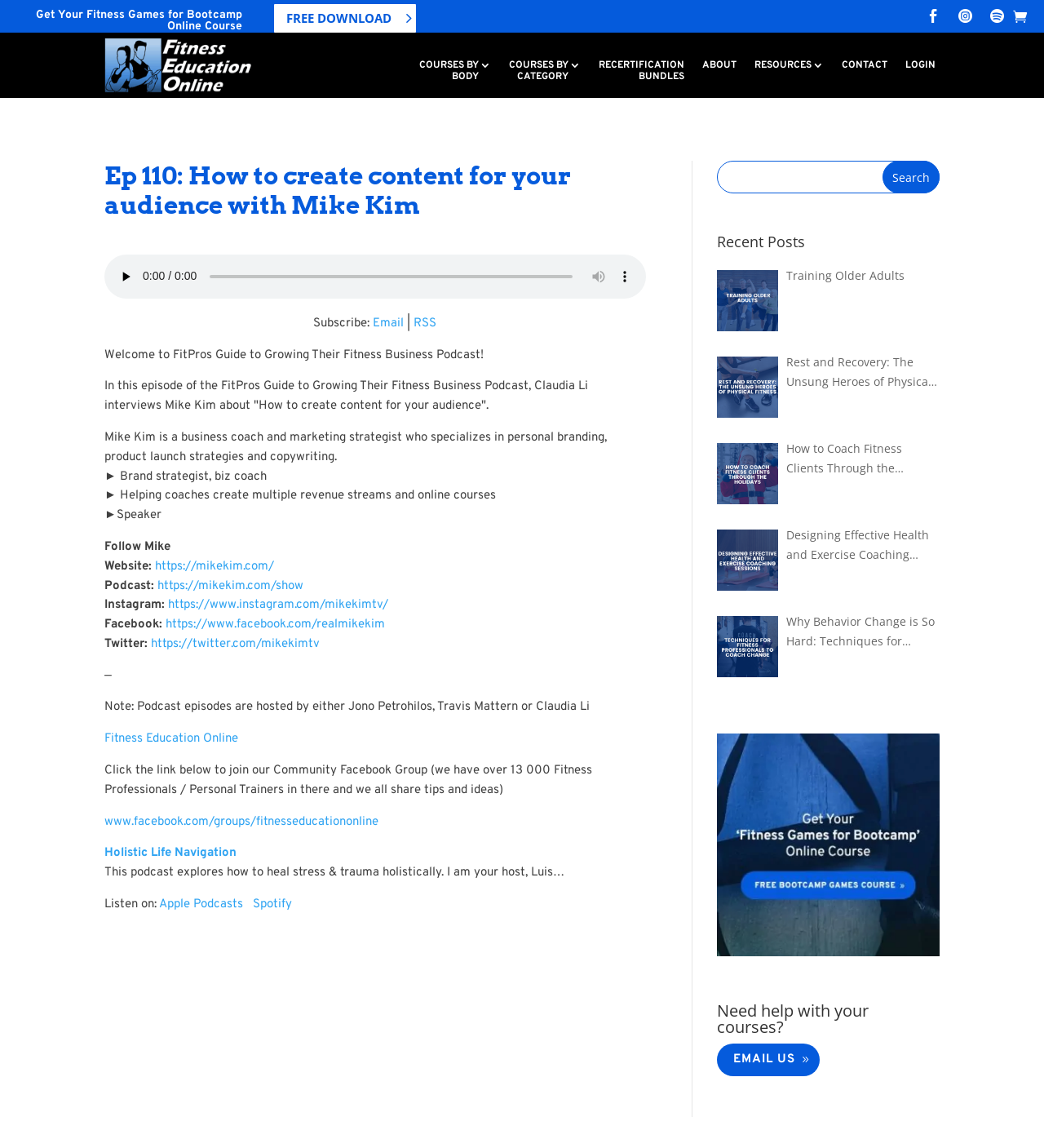Identify the bounding box coordinates of the clickable region to carry out the given instruction: "Read about Bryan's Six Sigma Green Belt certification exam".

None